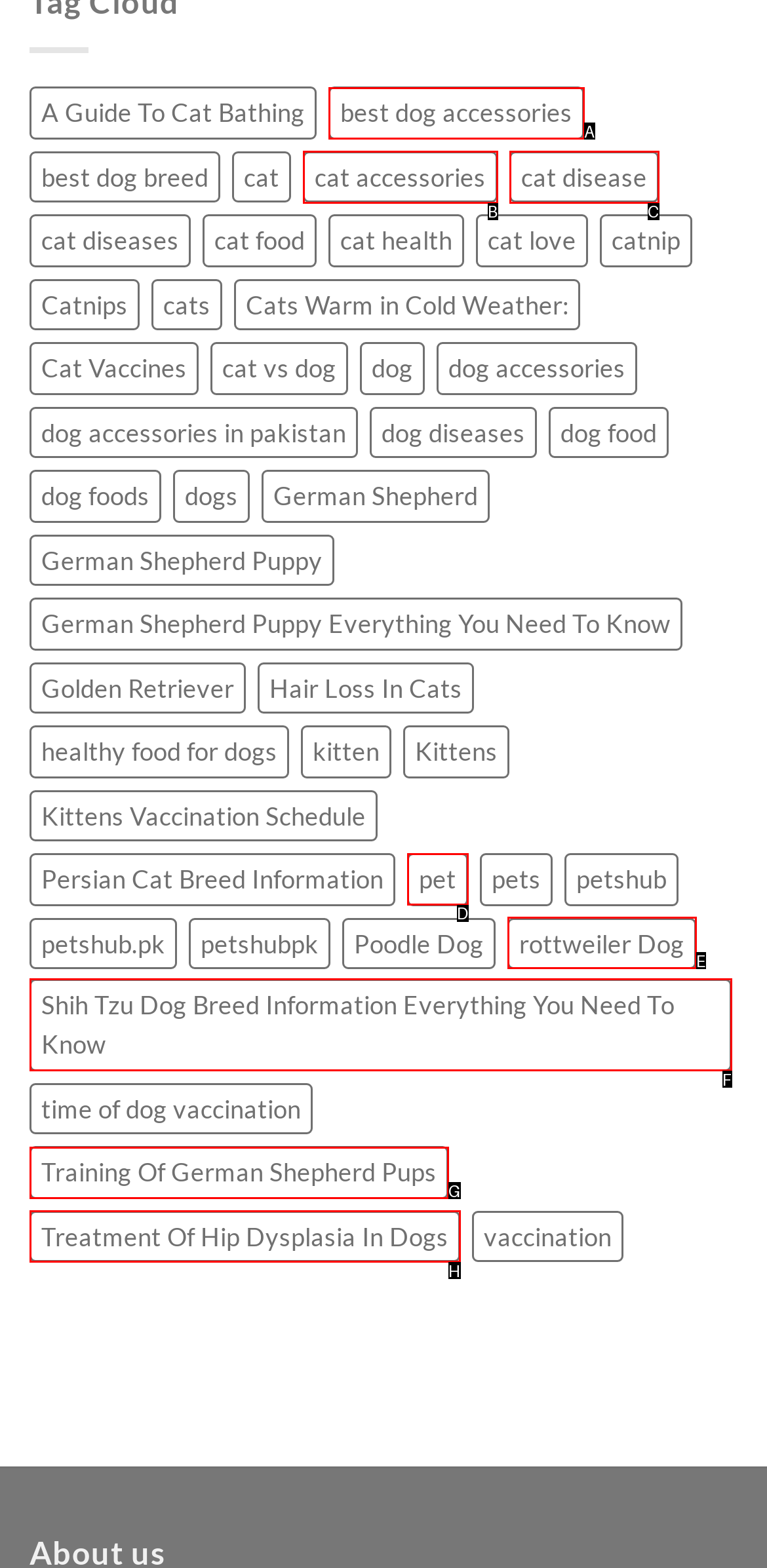Given the description: pet, choose the HTML element that matches it. Indicate your answer with the letter of the option.

D